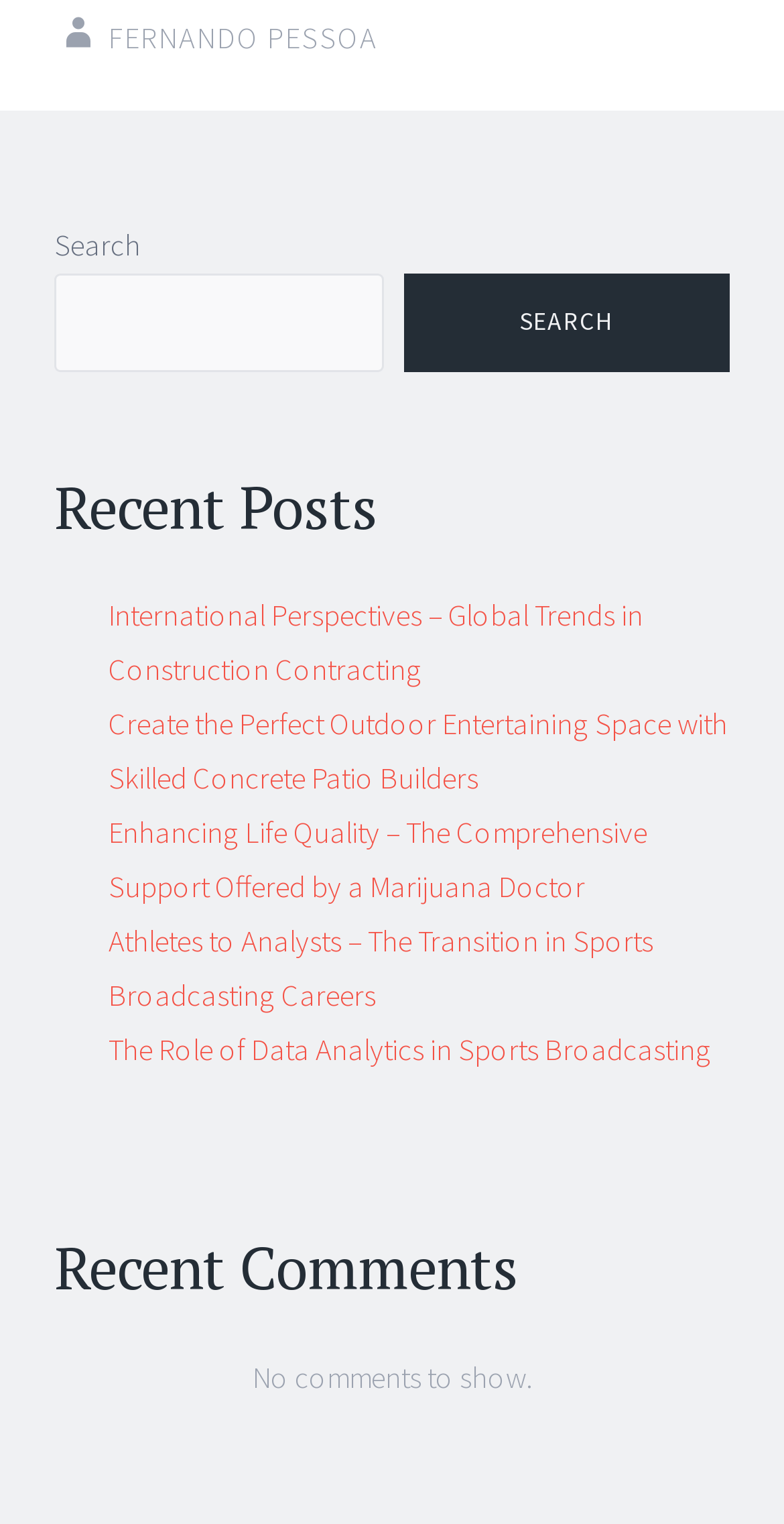Identify the bounding box coordinates for the region to click in order to carry out this instruction: "search for something". Provide the coordinates using four float numbers between 0 and 1, formatted as [left, top, right, bottom].

[0.069, 0.179, 0.489, 0.245]